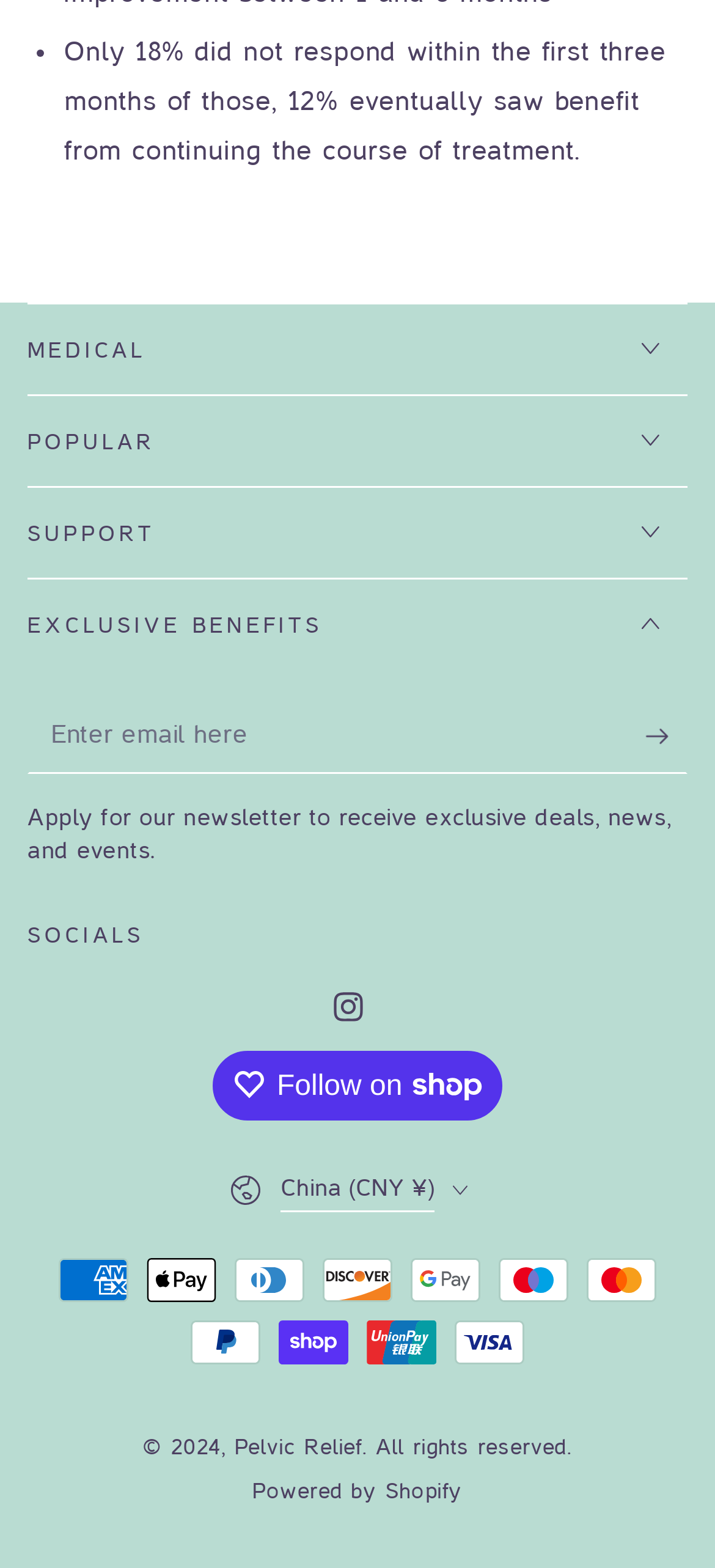What is the purpose of the textbox?
Please provide a single word or phrase as your answer based on the image.

Enter email